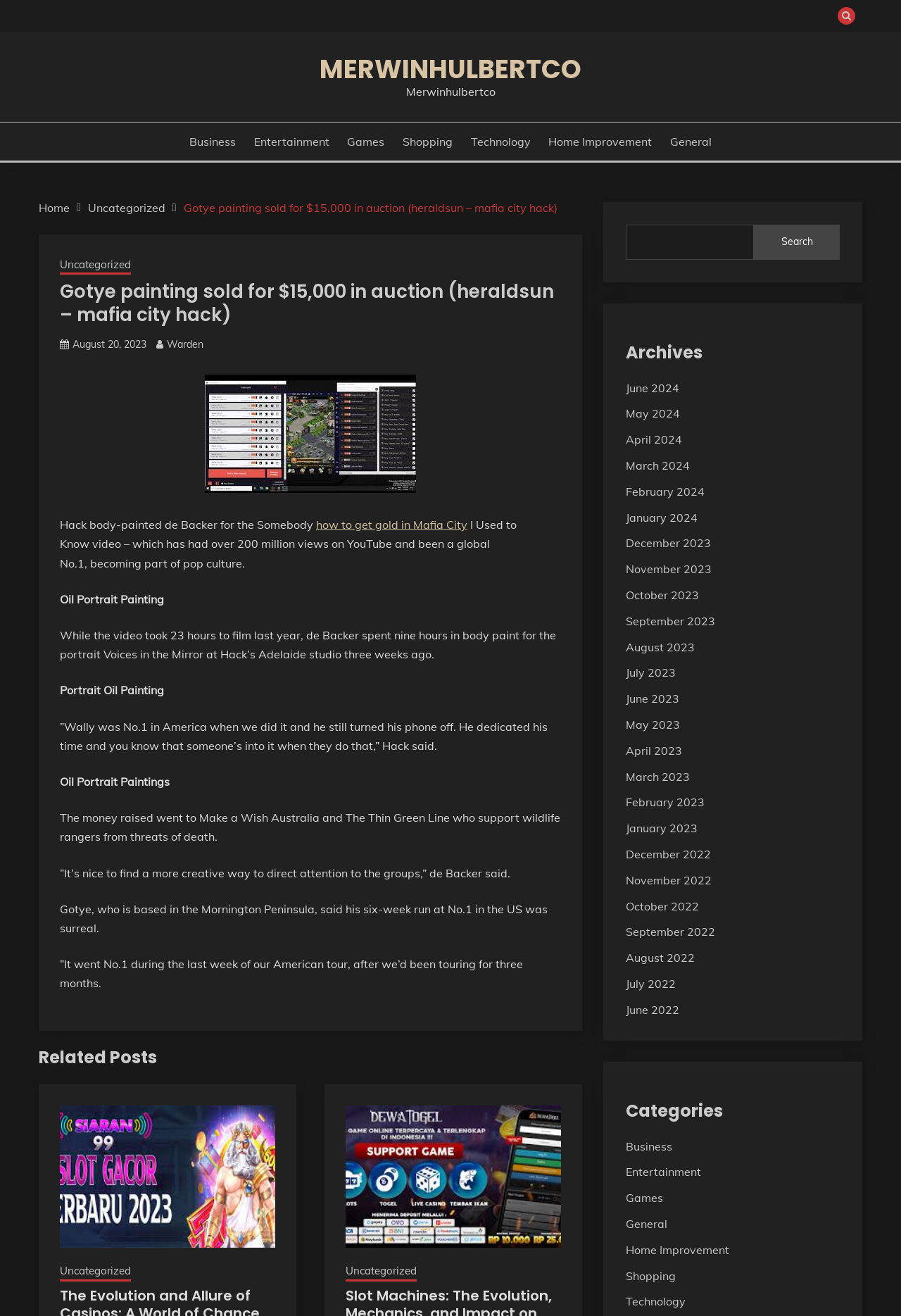Provide a short answer to the following question with just one word or phrase: How many hours did it take to film the 'Somebody I Used to Know' video?

23 hours